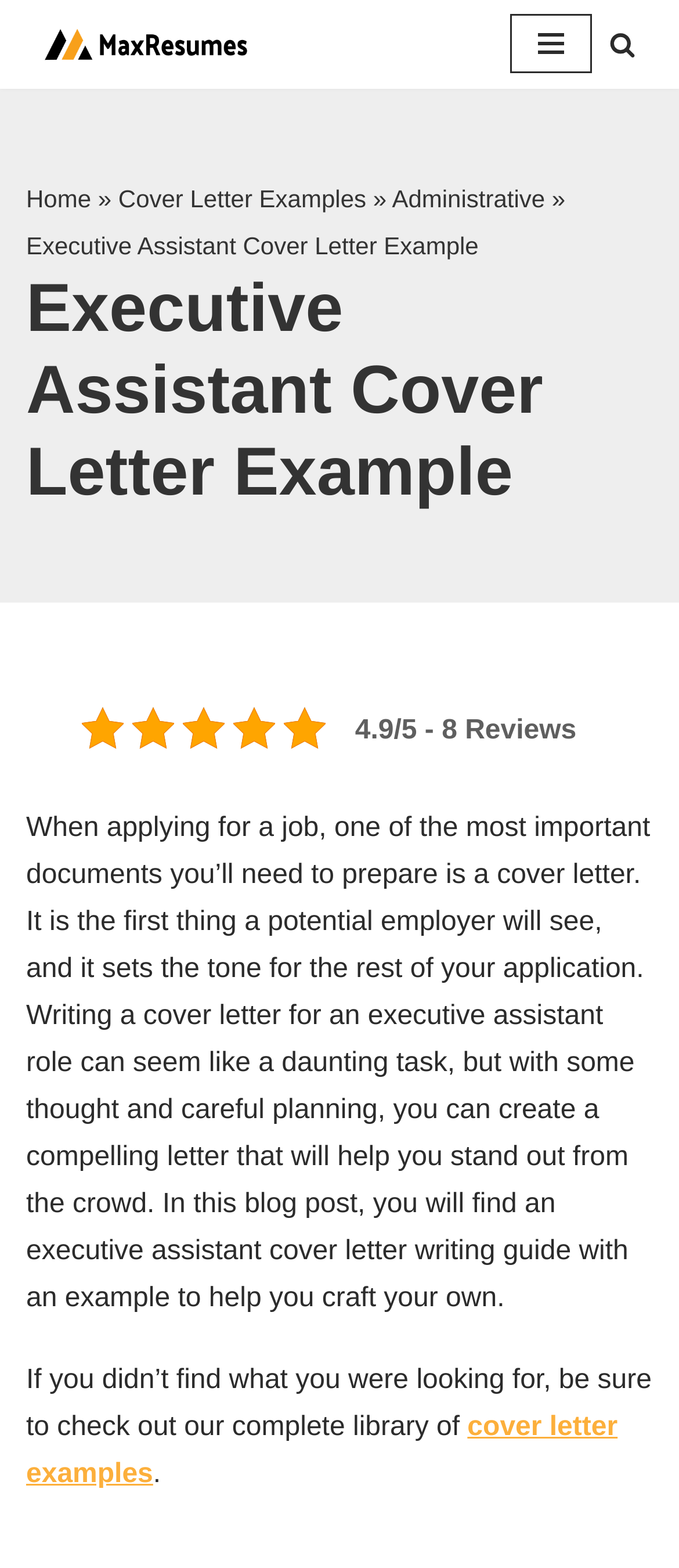Can you locate the main headline on this webpage and provide its text content?

Executive Assistant Cover Letter Example